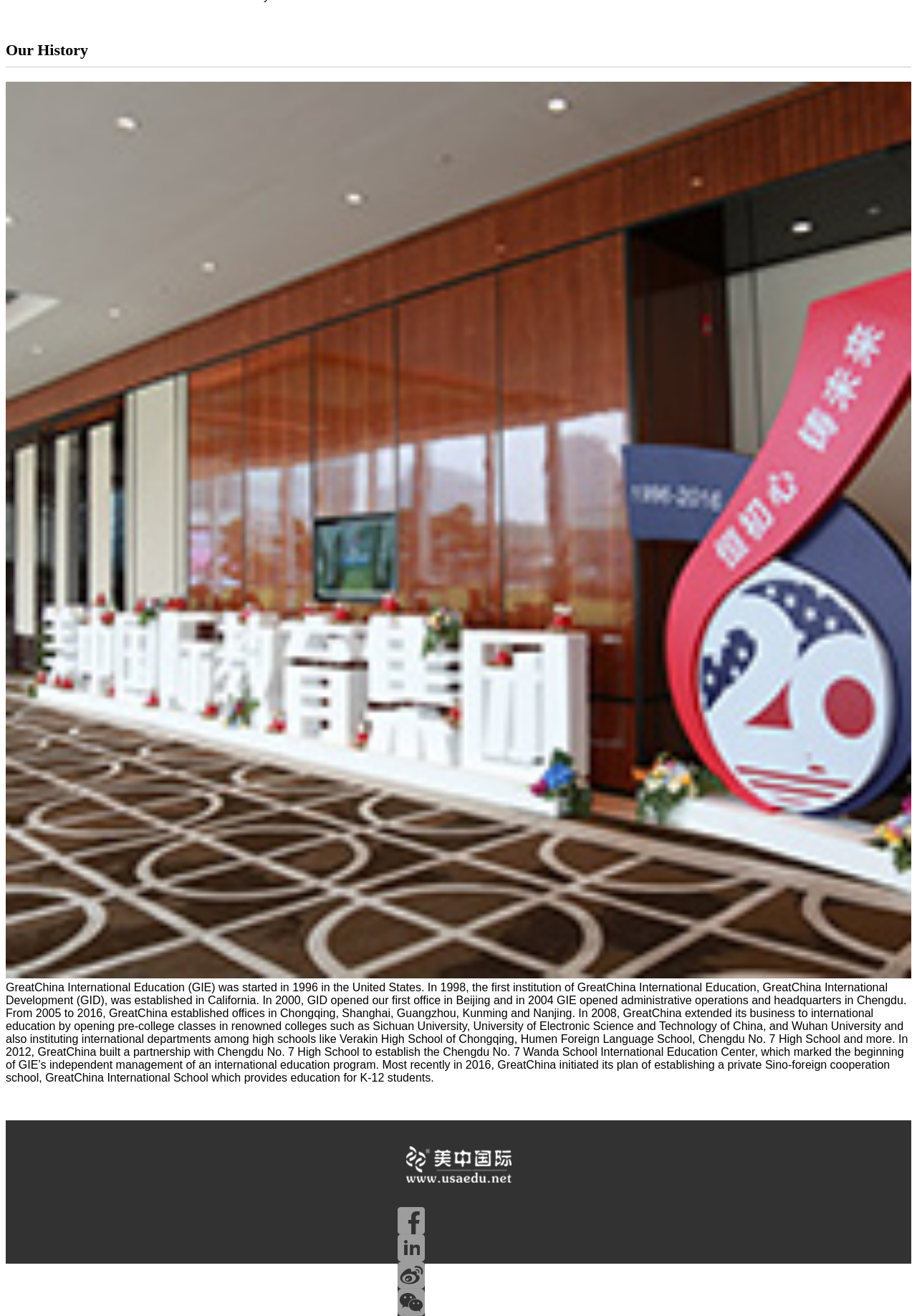How many links are present in the contentinfo section? Refer to the image and provide a one-word or short phrase answer.

3